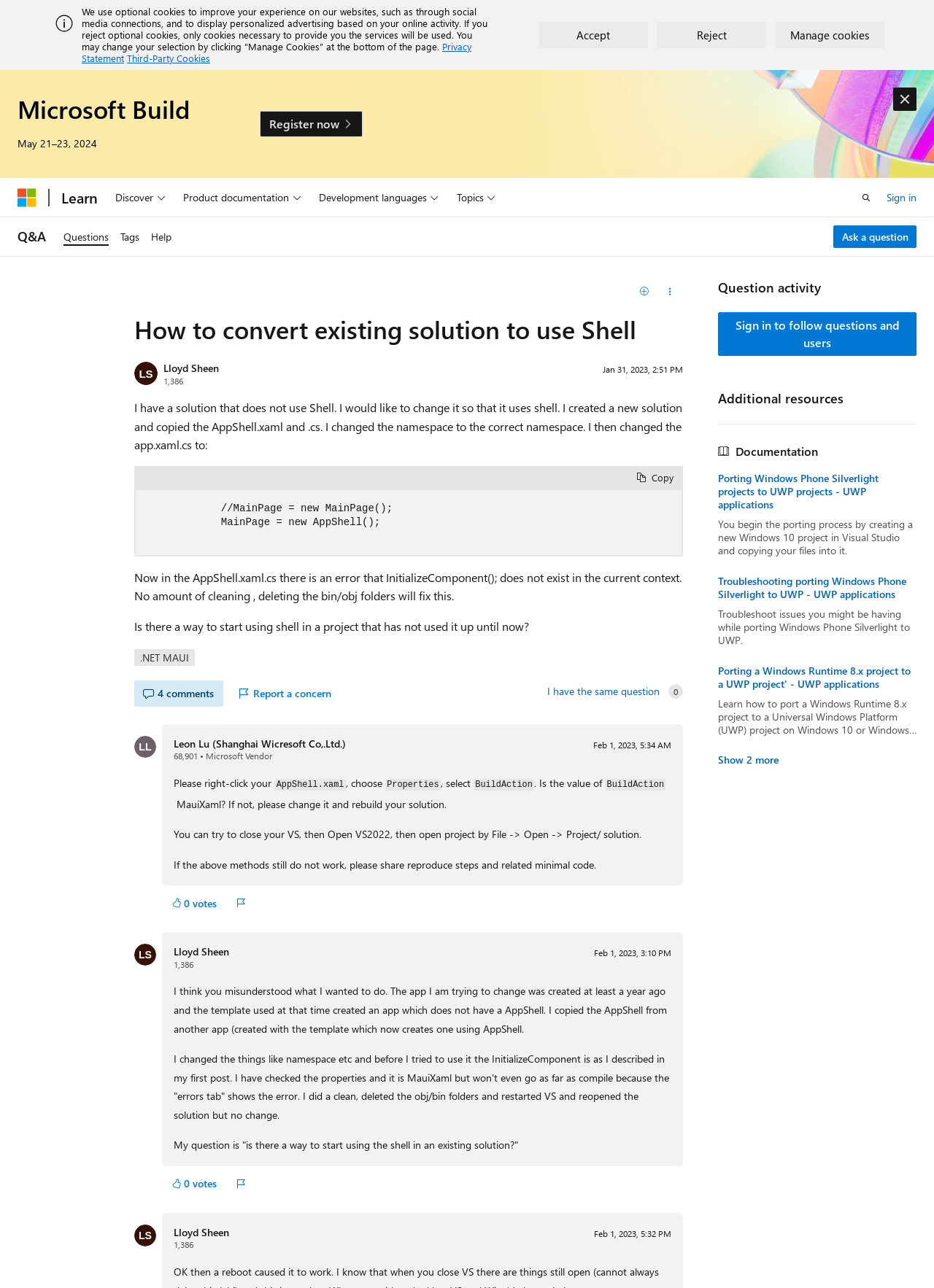What is the reputation of Lloyd Sheen?
Refer to the image and provide a thorough answer to the question.

I found the reputation points of Lloyd Sheen by looking at the text next to his name, which is '1,386'.